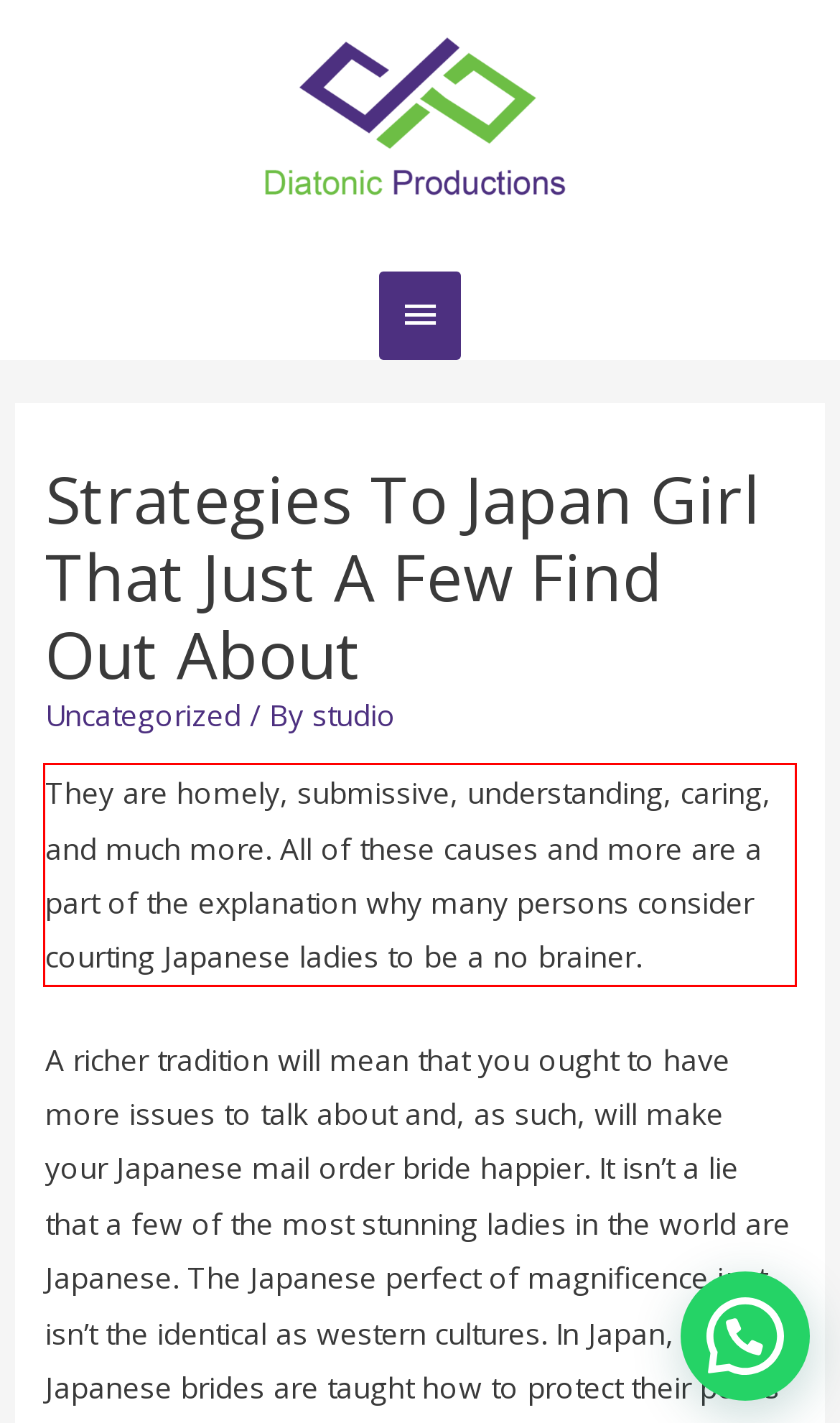Please identify and extract the text content from the UI element encased in a red bounding box on the provided webpage screenshot.

They are homely, submissive, understanding, caring, and much more. All of these causes and more are a part of the explanation why many persons consider courting Japanese ladies to be a no brainer.